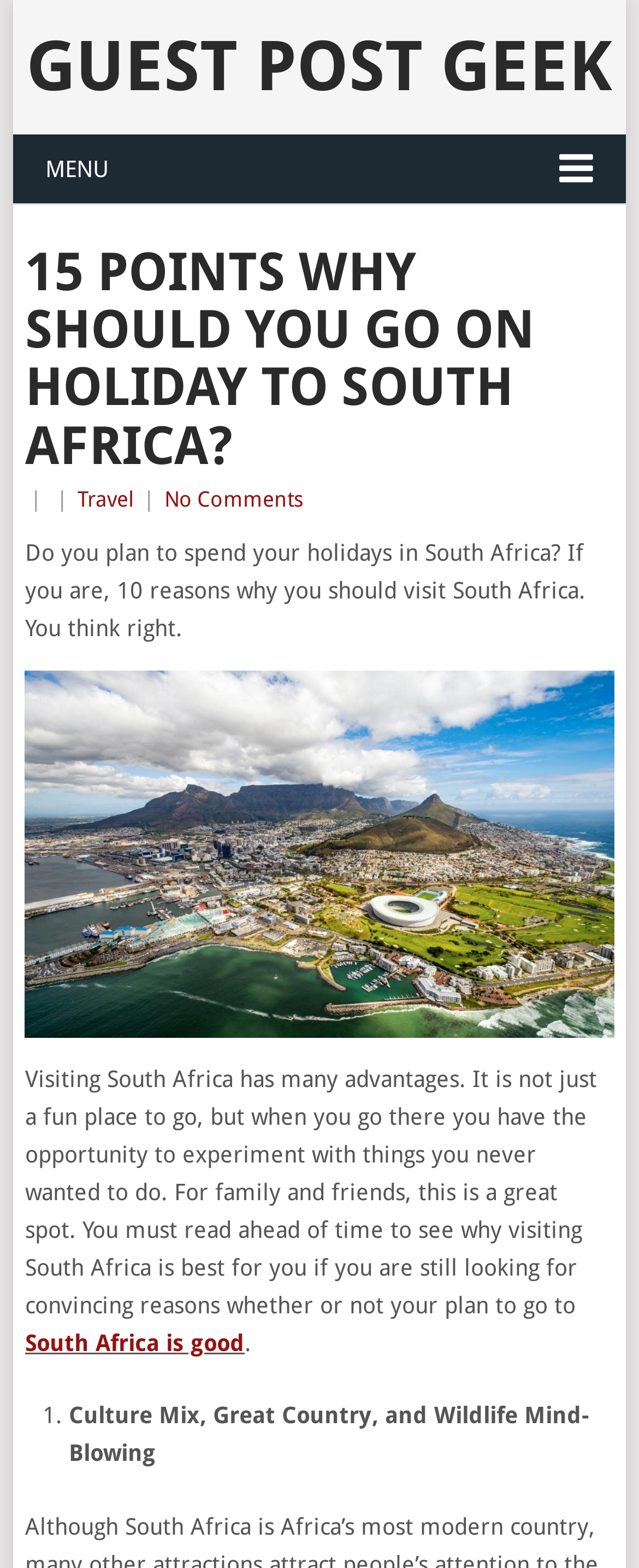Provide a comprehensive caption for the webpage.

The webpage is about a travel blog post titled "15 Points why should you go on holiday to South Africa?" with a focus on convincing readers to visit South Africa. At the top, there is a heading "GUEST POST GEEK" with a link to the website's main page. Next to it, there is a menu link with an icon. 

Below the title, there is a header section with a heading "15 POINTS WHY SHOULD YOU GO ON HOLIDAY TO SOUTH AFRICA?" followed by a separator line and links to categories "Travel" and "No Comments". 

The main content of the webpage is a blog post that starts with a question about planning a holiday in South Africa and provides 10 reasons why one should visit the country. The text explains that visiting South Africa has many advantages, including the opportunity to try new things and being a great spot for family and friends. 

Further down, there is a link to an article titled "South Africa is good" and a numbered list starting with "1. Culture Mix, Great Country, and Wildlife Mind-Blowing". The list appears to be a summary of the 15 points mentioned in the title, but only the first point is visible on this webpage.